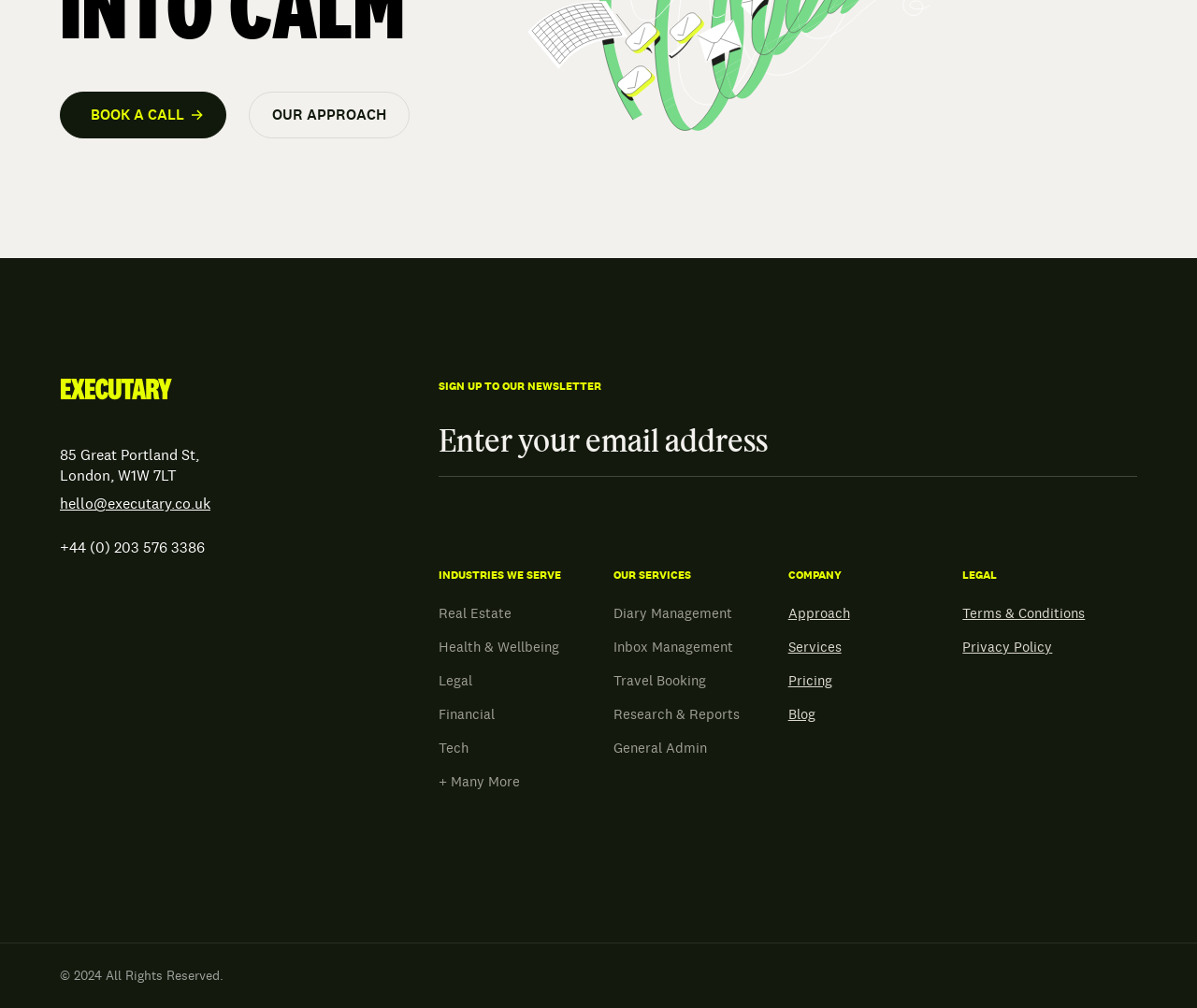Locate the bounding box coordinates of the clickable area to execute the instruction: "Visit our LinkedIn page". Provide the coordinates as four float numbers between 0 and 1, represented as [left, top, right, bottom].

[0.906, 0.959, 0.919, 0.978]